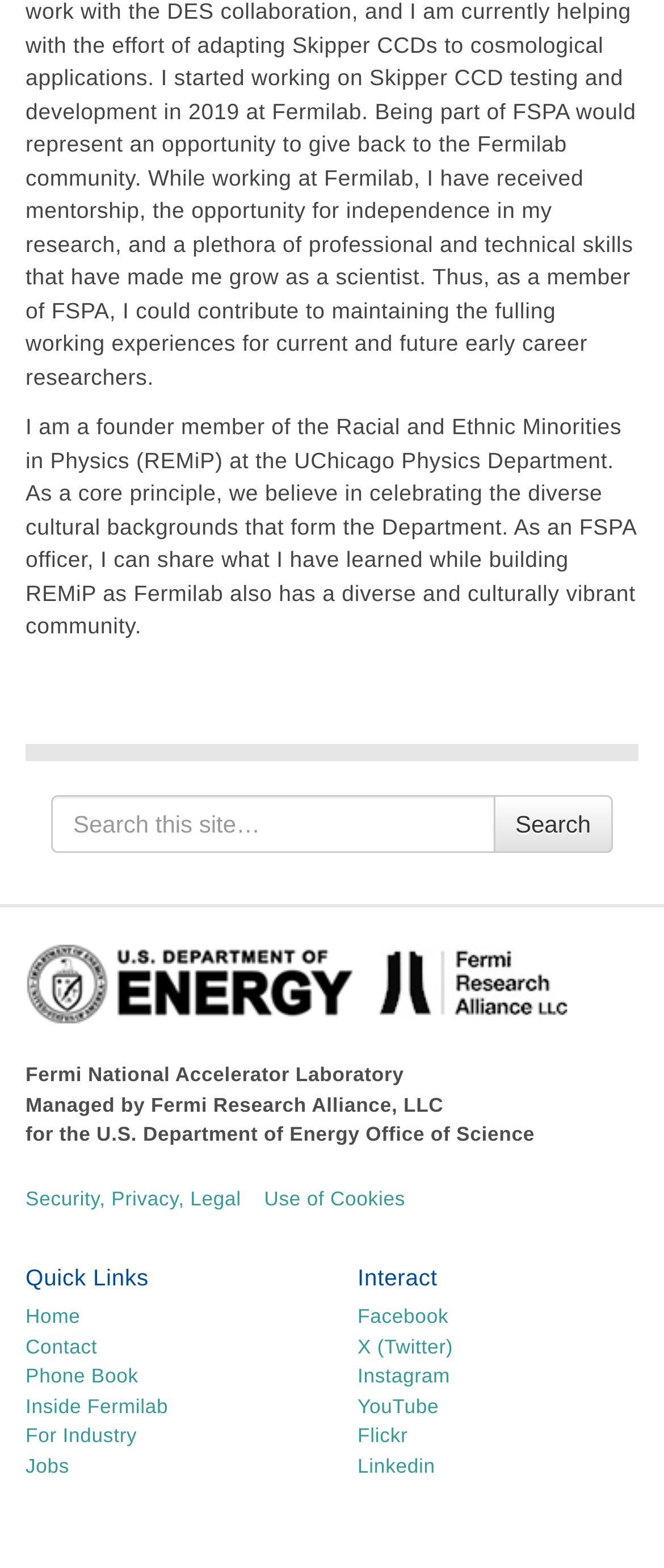Identify the bounding box coordinates of the specific part of the webpage to click to complete this instruction: "Check Facebook".

[0.538, 0.833, 0.675, 0.847]